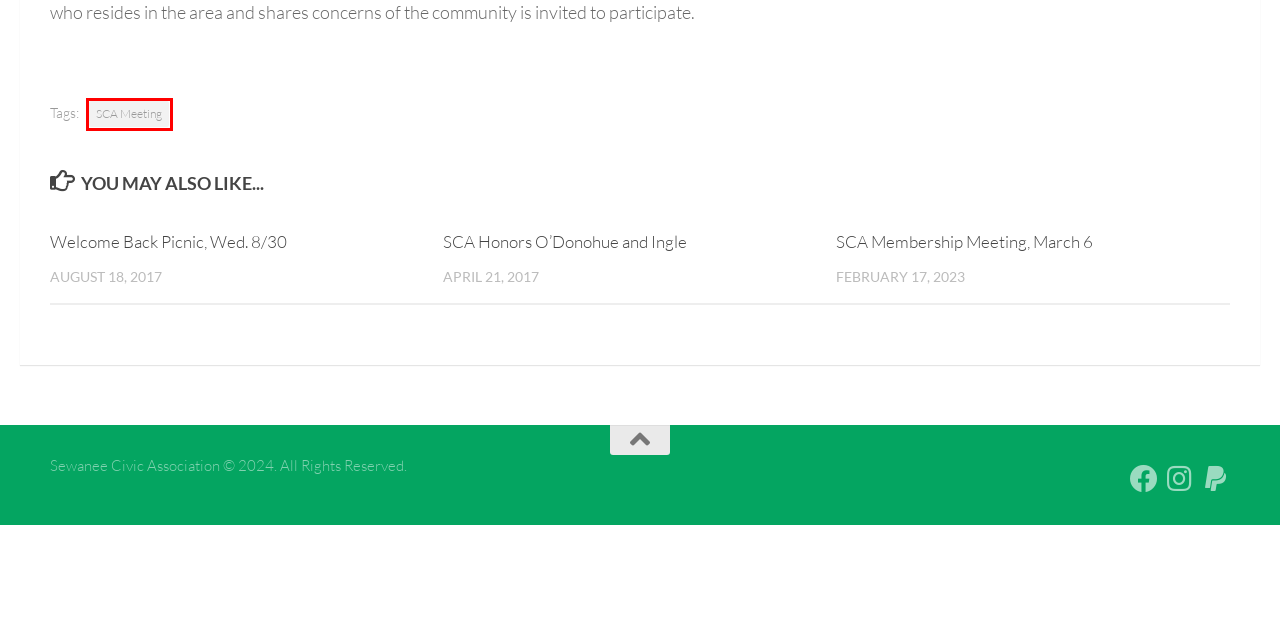Examine the screenshot of a webpage featuring a red bounding box and identify the best matching webpage description for the new page that results from clicking the element within the box. Here are the options:
A. Donate with PayPal Giving Fund
B. Projects – Sewanee Civic Association
C. SCA Membership Meeting, March 6 – Sewanee Civic Association
D. Sewanee Civic Association – Promoting social and service opportunities for the community
E. SCA Meeting – Sewanee Civic Association
F. content – Sewanee Civic Association
G. Meeting – Sewanee Civic Association
H. ​SCA Honors O’Donohue and Ingle – Sewanee Civic Association

E